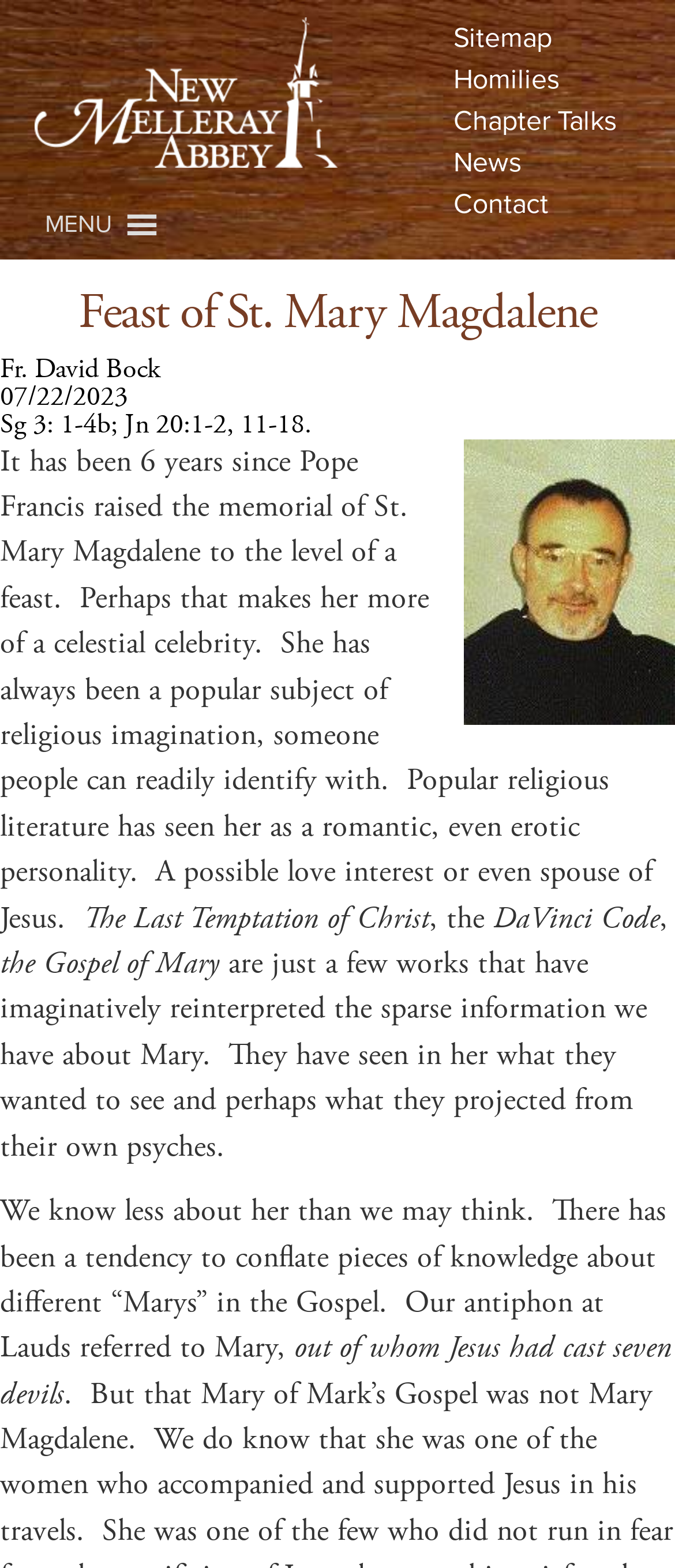Locate the bounding box of the UI element described by: "Chapter Talks" in the given webpage screenshot.

[0.672, 0.066, 0.913, 0.088]